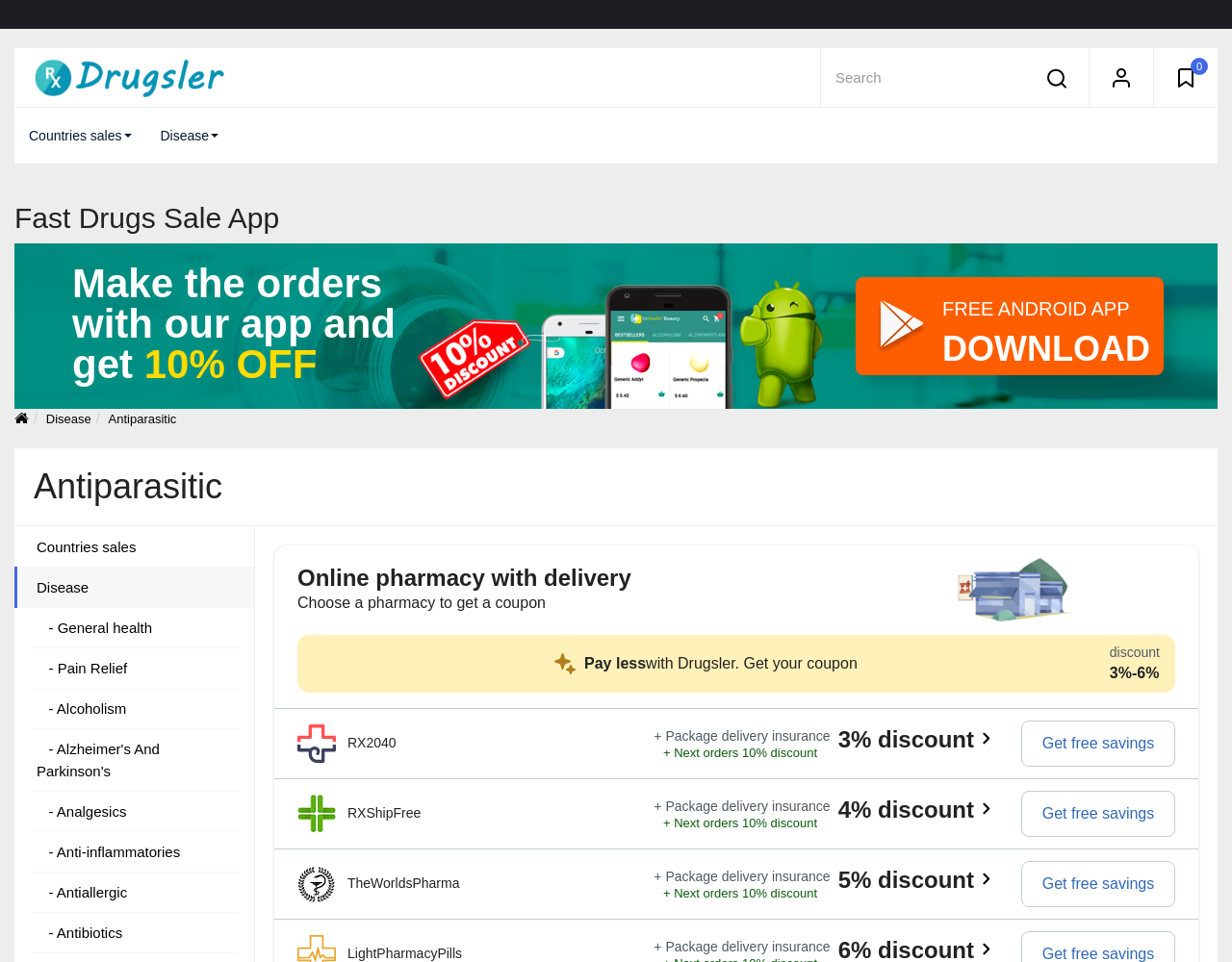Please find the bounding box for the following UI element description. Provide the coordinates in (top-left x, top-left y, bottom-right x, bottom-right y) format, with values between 0 and 1: Get free savings

[0.829, 0.822, 0.954, 0.87]